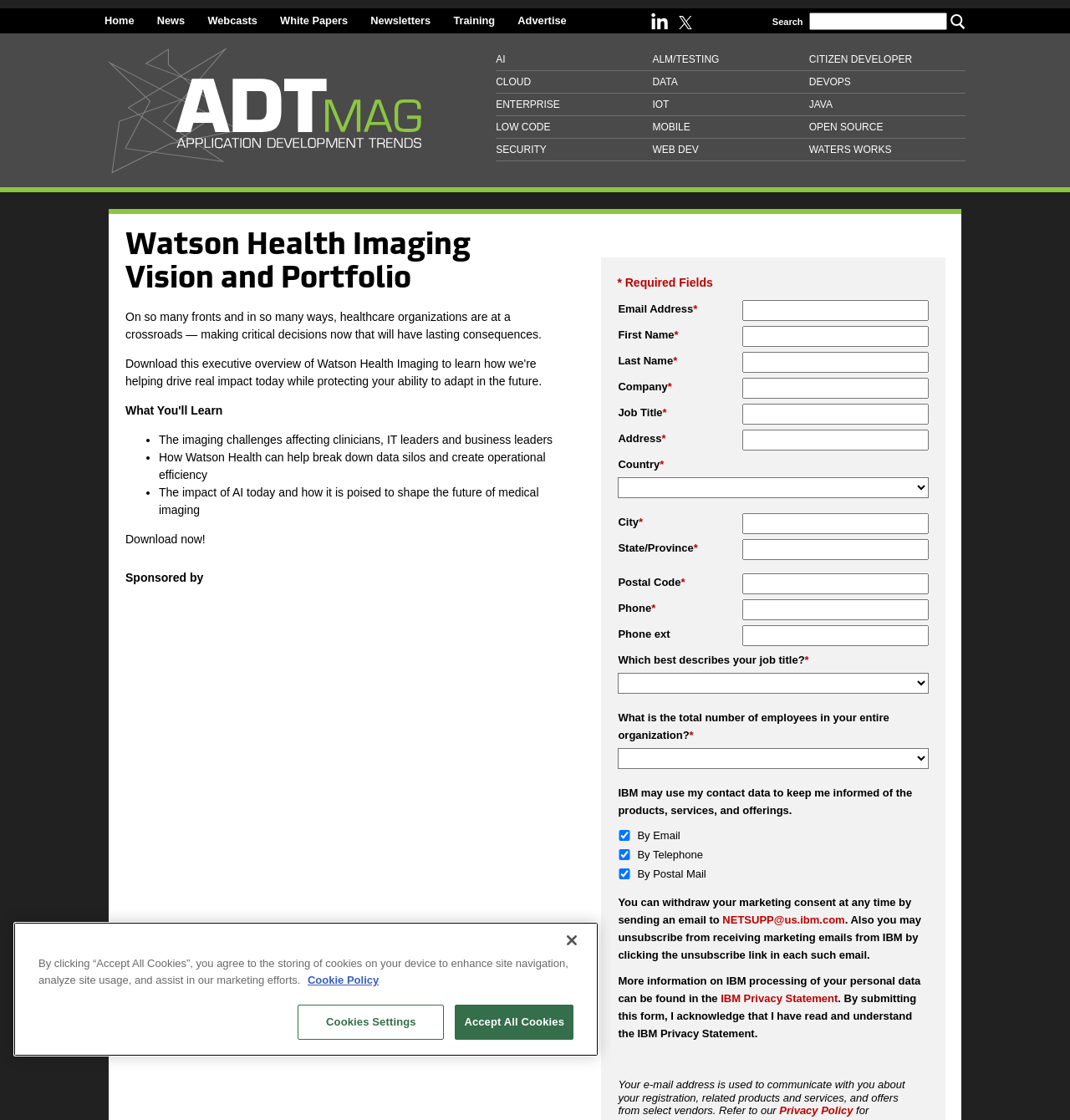Using details from the image, please answer the following question comprehensively:
What is the purpose of the form on the webpage?

I analyzed the form elements on the webpage and found that it is asking for user information such as email address, first name, last name, company, etc. and there is a 'Download now!' button, which suggests that the purpose of the form is to download a resource.